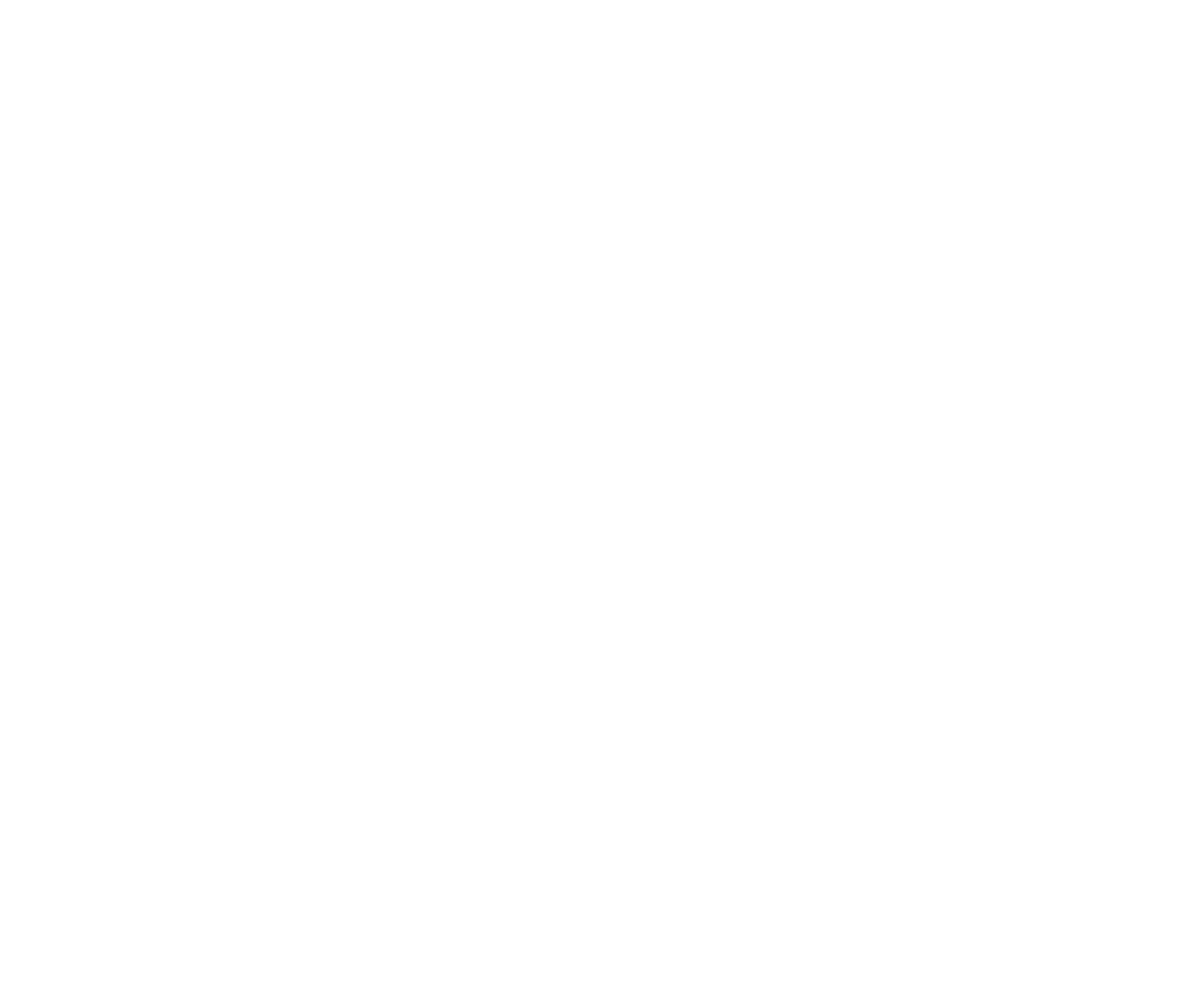Bounding box coordinates are to be given in the format (top-left x, top-left y, bottom-right x, bottom-right y). All values must be floating point numbers between 0 and 1. Provide the bounding box coordinate for the UI element described as: Youtube

[0.203, 0.862, 0.242, 0.908]